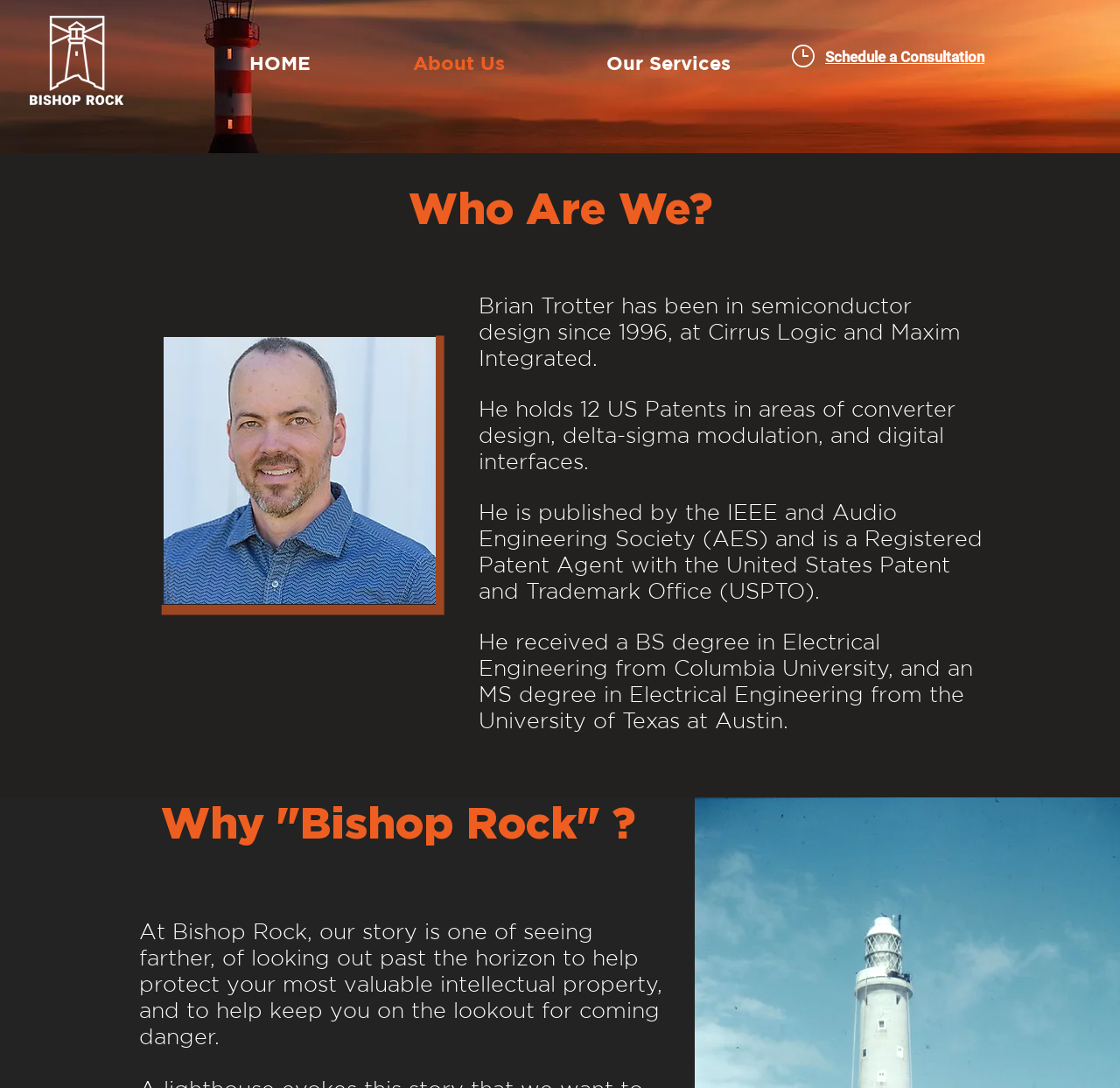How many US Patents does Brian Trotter hold?
Using the image provided, answer with just one word or phrase.

12